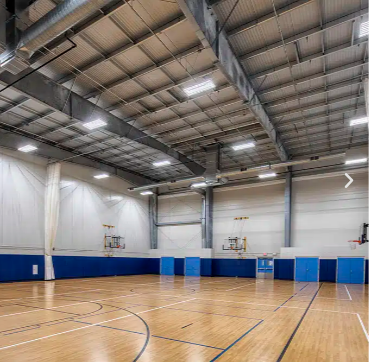Answer in one word or a short phrase: 
What is the multifunctional gymnasium part of?

A larger facility